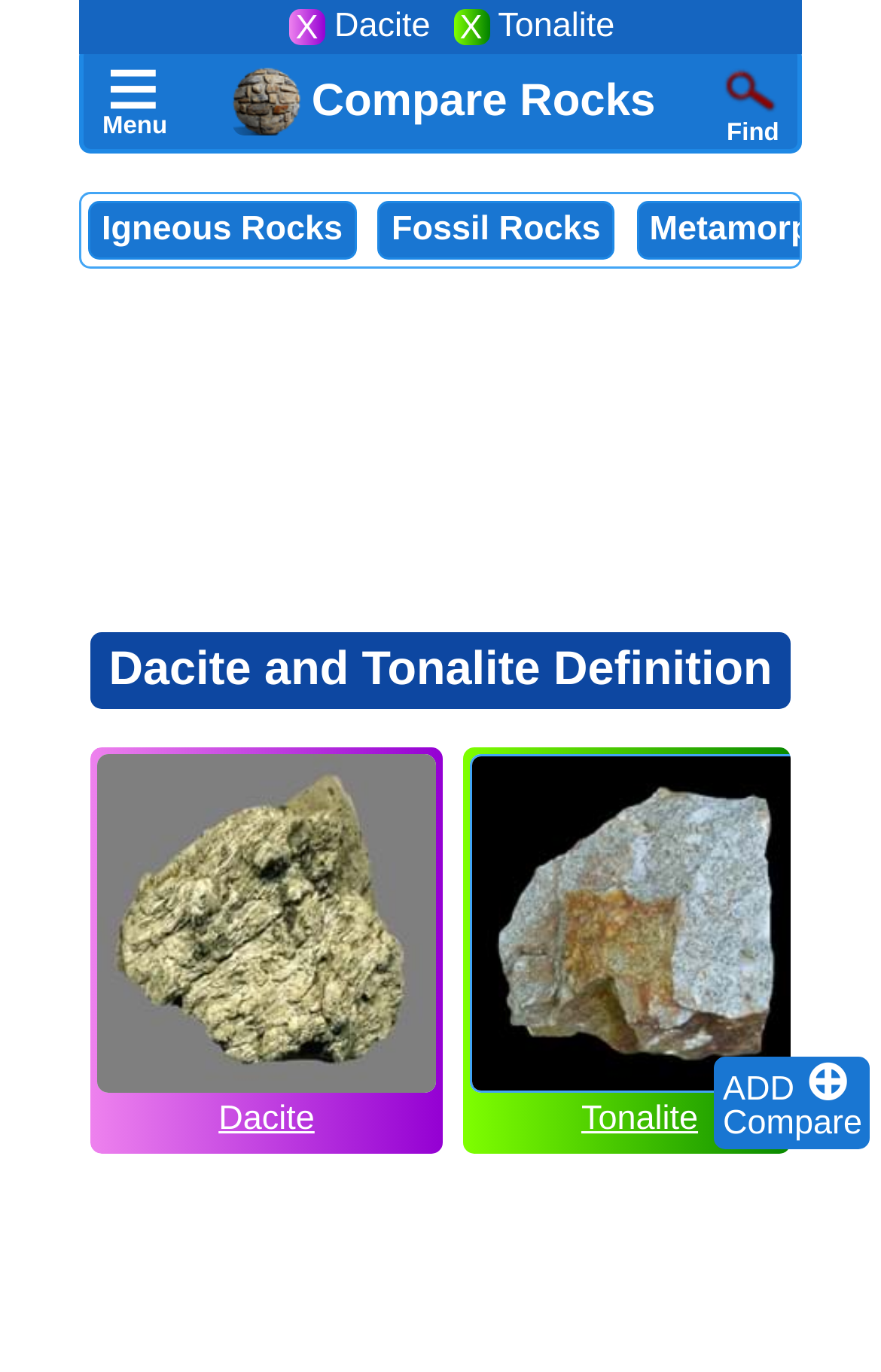Find the bounding box coordinates for the element that must be clicked to complete the instruction: "Search for something". The coordinates should be four float numbers between 0 and 1, indicated as [left, top, right, bottom].

None